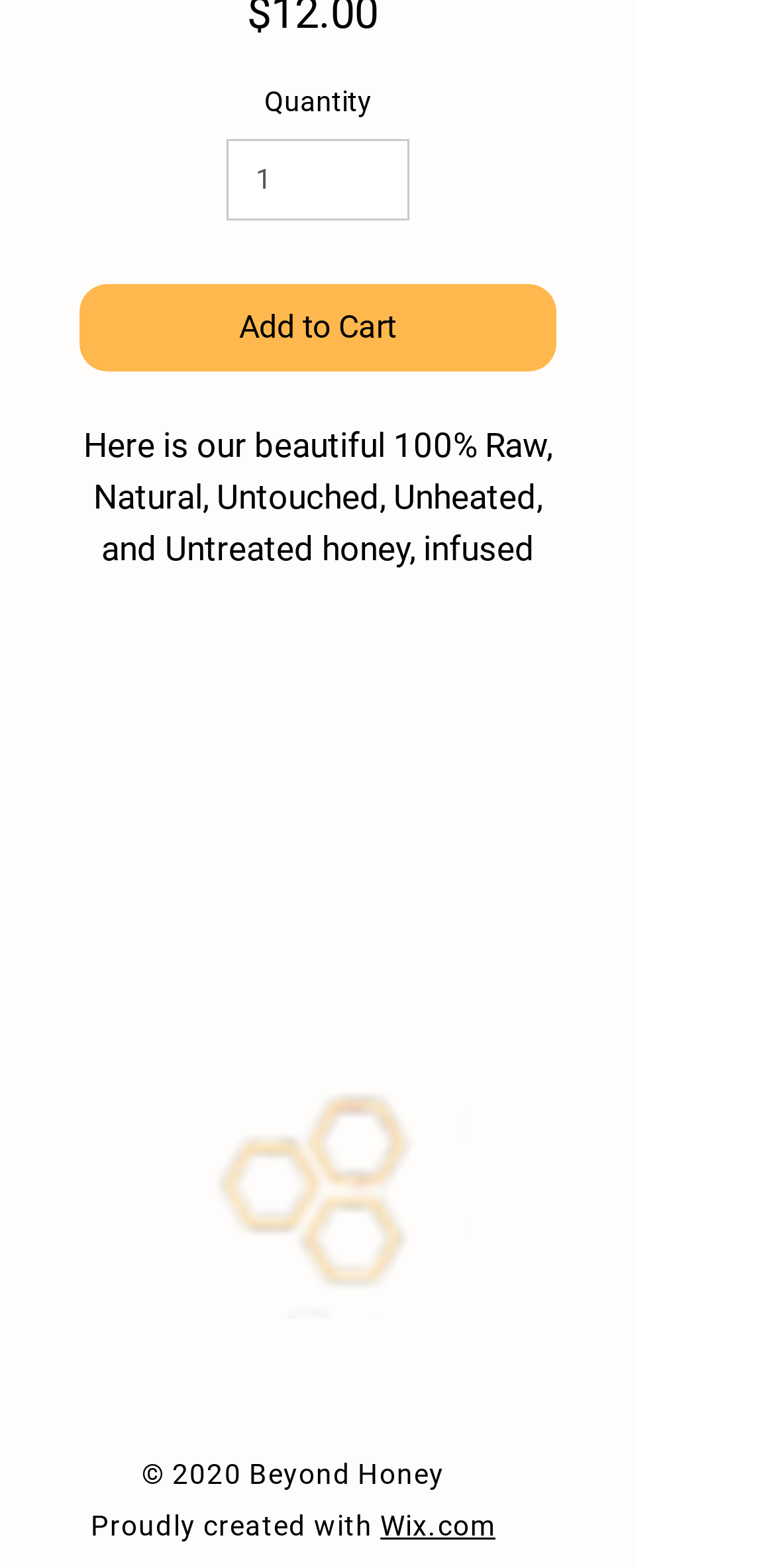Please answer the following question using a single word or phrase: 
How can I contact the seller?

0466 194 866 or beyondhoney1@gmail.com